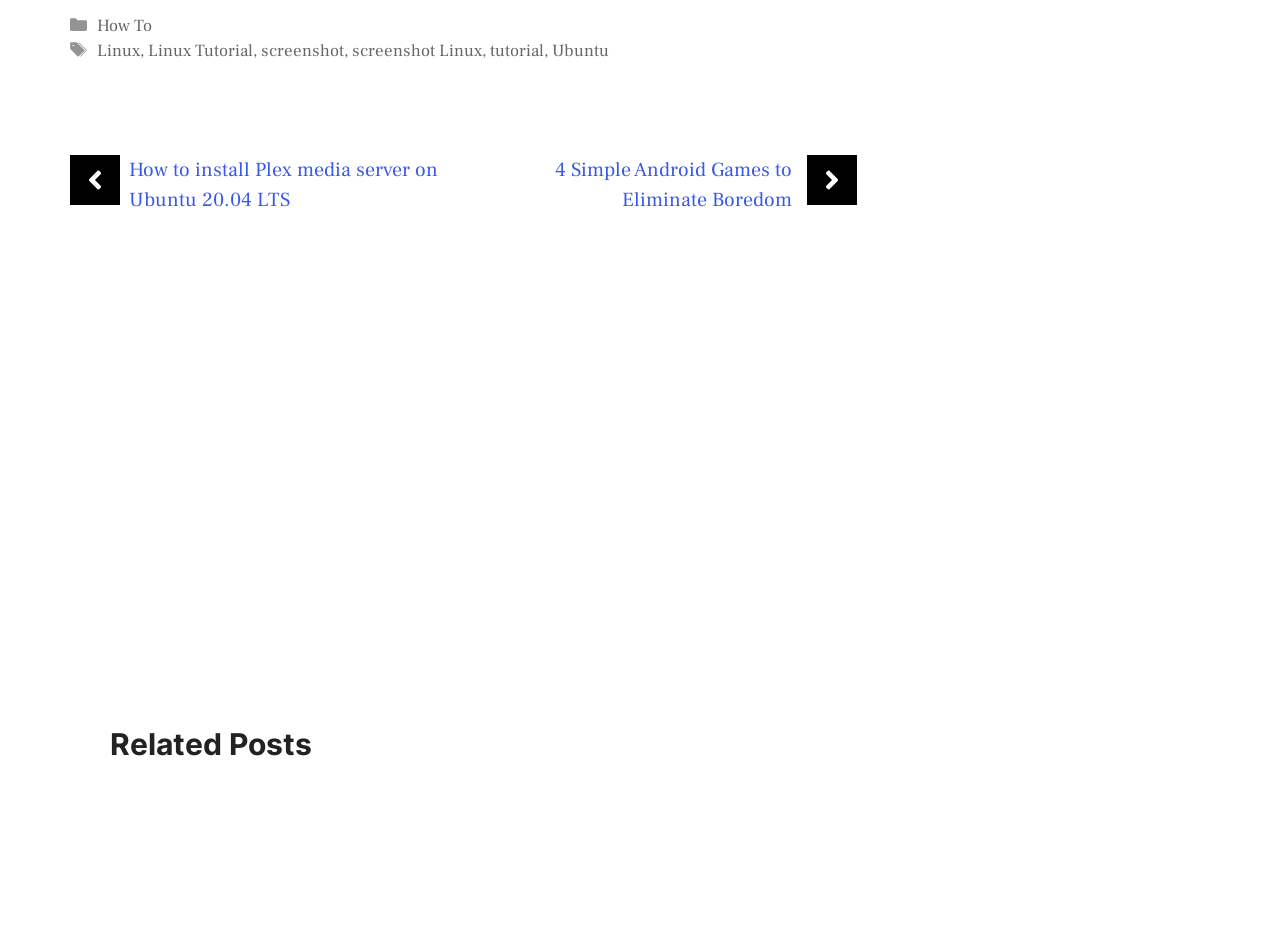How many related posts are listed on the webpage?
Please provide a single word or phrase in response based on the screenshot.

3